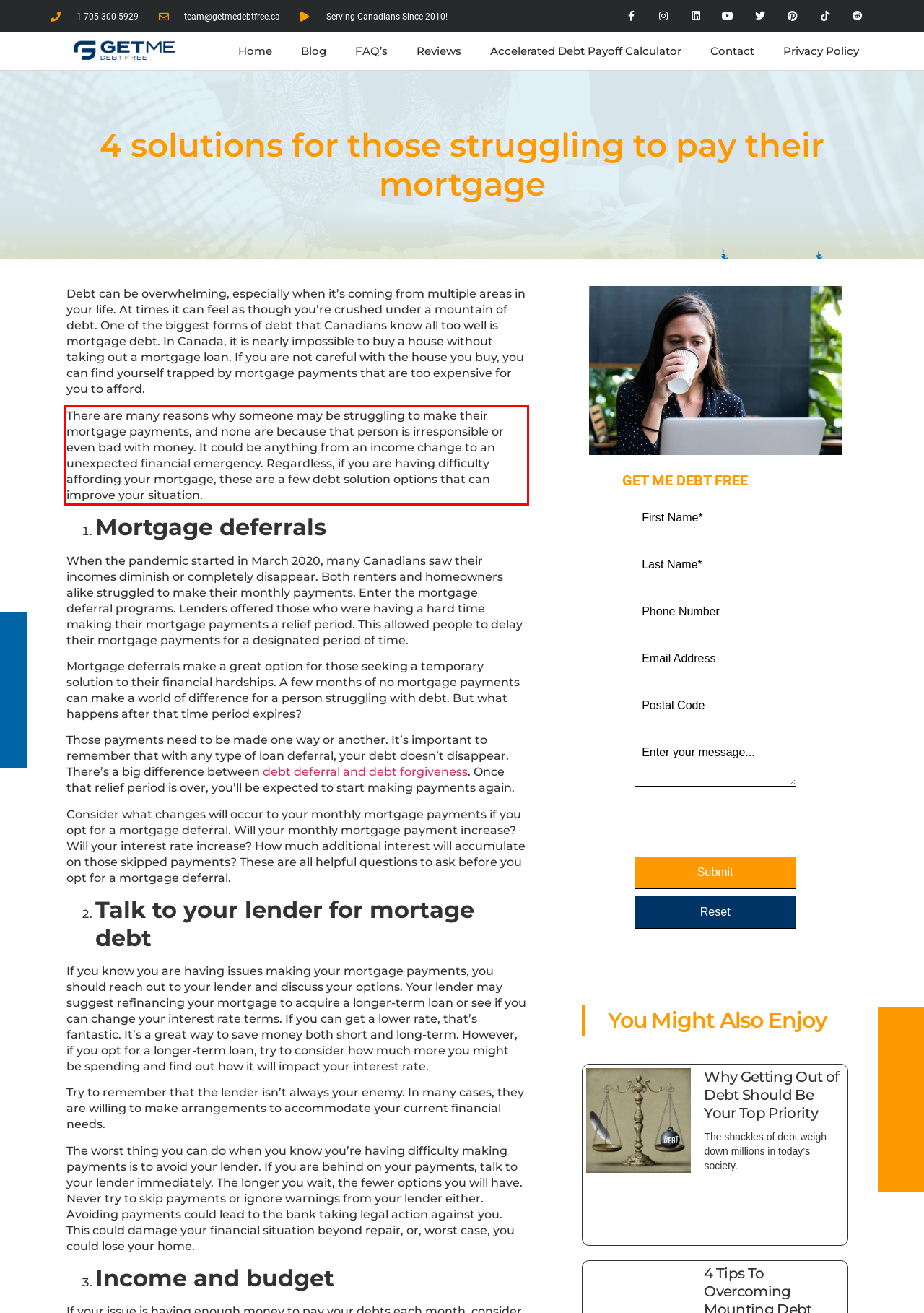Extract and provide the text found inside the red rectangle in the screenshot of the webpage.

There are many reasons why someone may be struggling to make their mortgage payments, and none are because that person is irresponsible or even bad with money. It could be anything from an income change to an unexpected financial emergency. Regardless, if you are having difficulty affording your mortgage, these are a few debt solution options that can improve your situation.